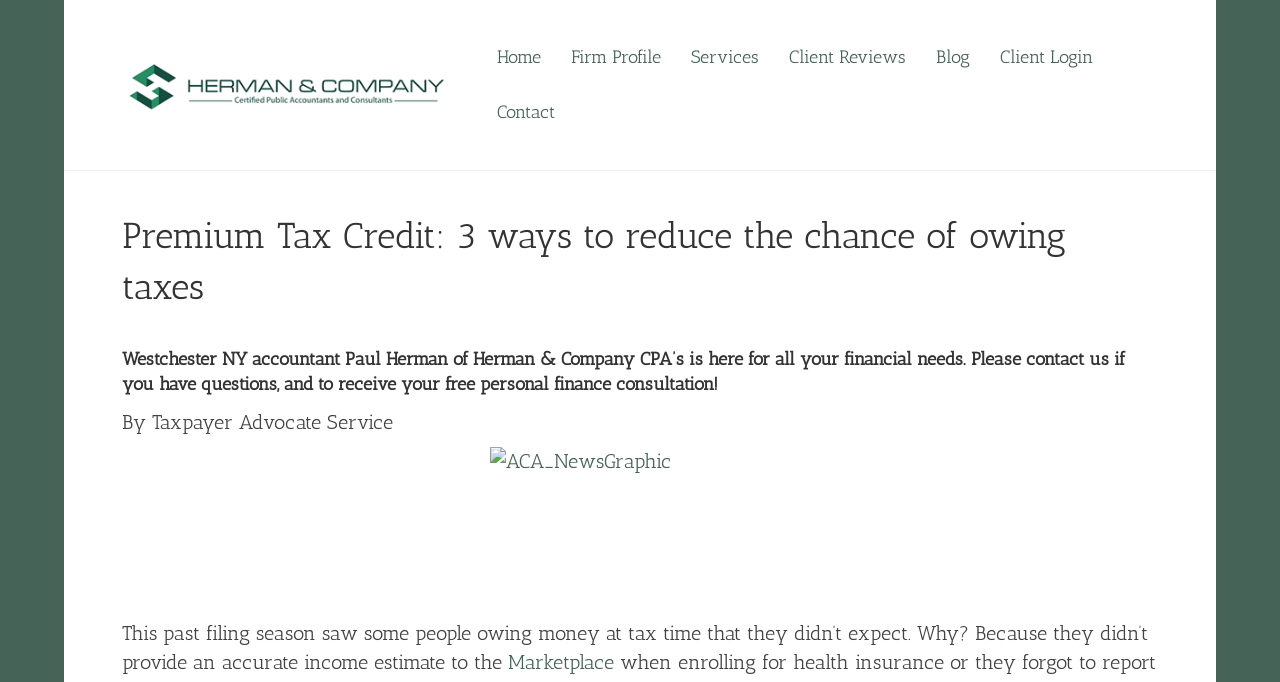What is the action encouraged by the webpage?
Provide a detailed answer to the question using information from the image.

The webpage mentions 'Please contact us if you have questions, and to receive your free personal finance consultation!' which indicates that the action encouraged by the webpage is to contact them.